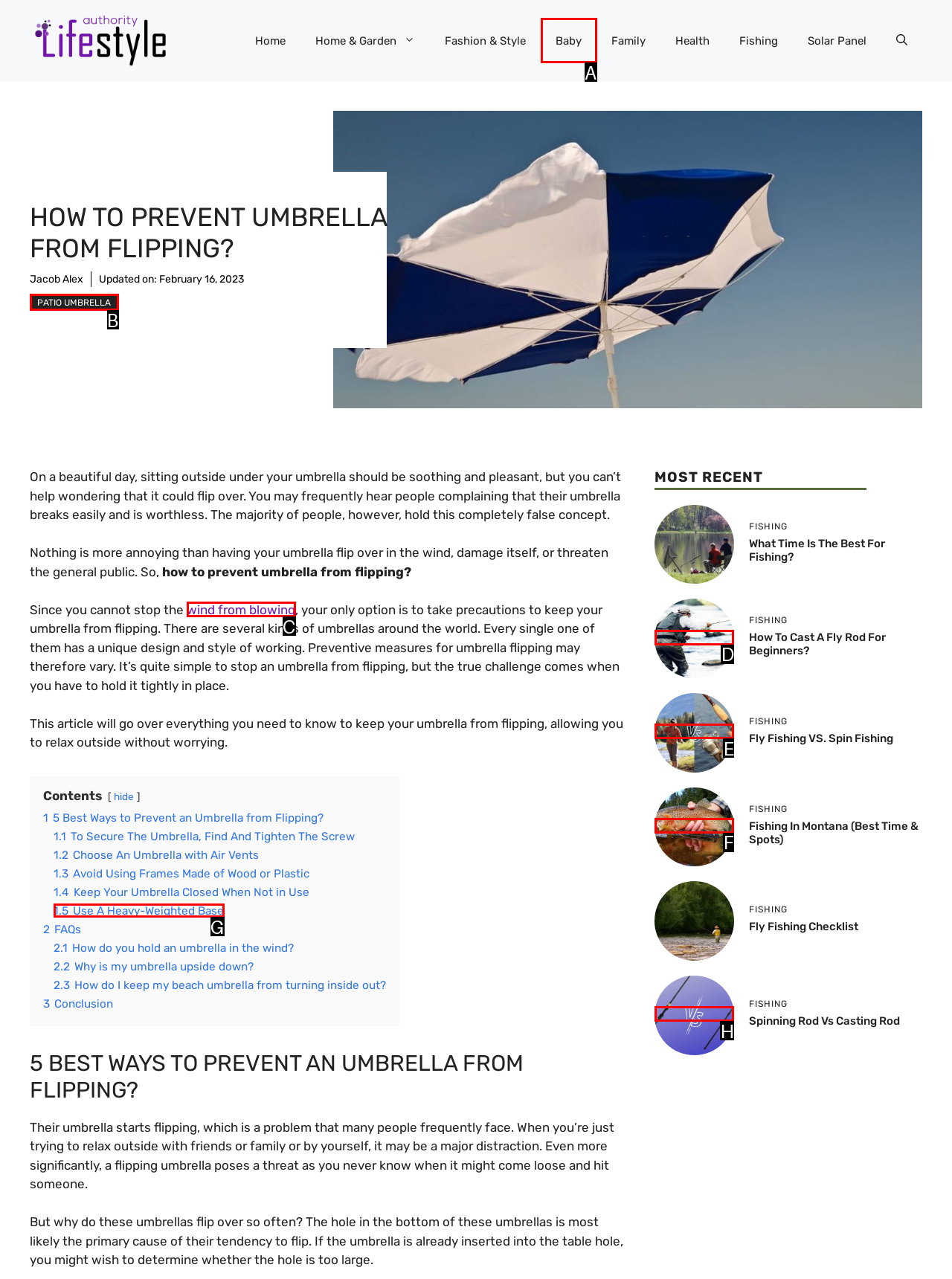Determine which HTML element best suits the description: wind from blowing. Reply with the letter of the matching option.

C